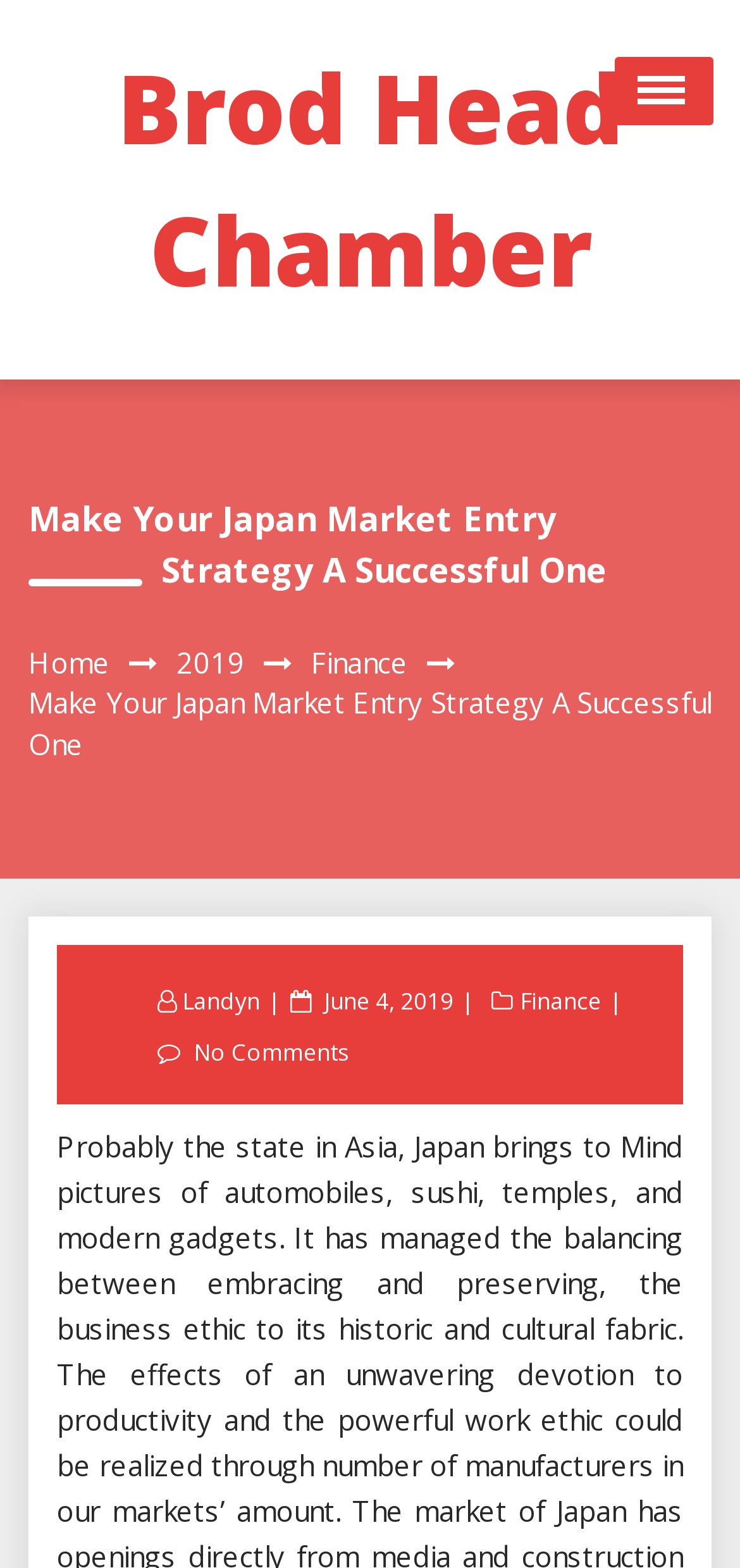How many links are in the top navigation menu?
Please provide a detailed and comprehensive answer to the question.

The top navigation menu can be found below the heading element. It contains three links: 'Home', '2019', and 'Finance'. These links are arranged horizontally and are part of the navigation menu.